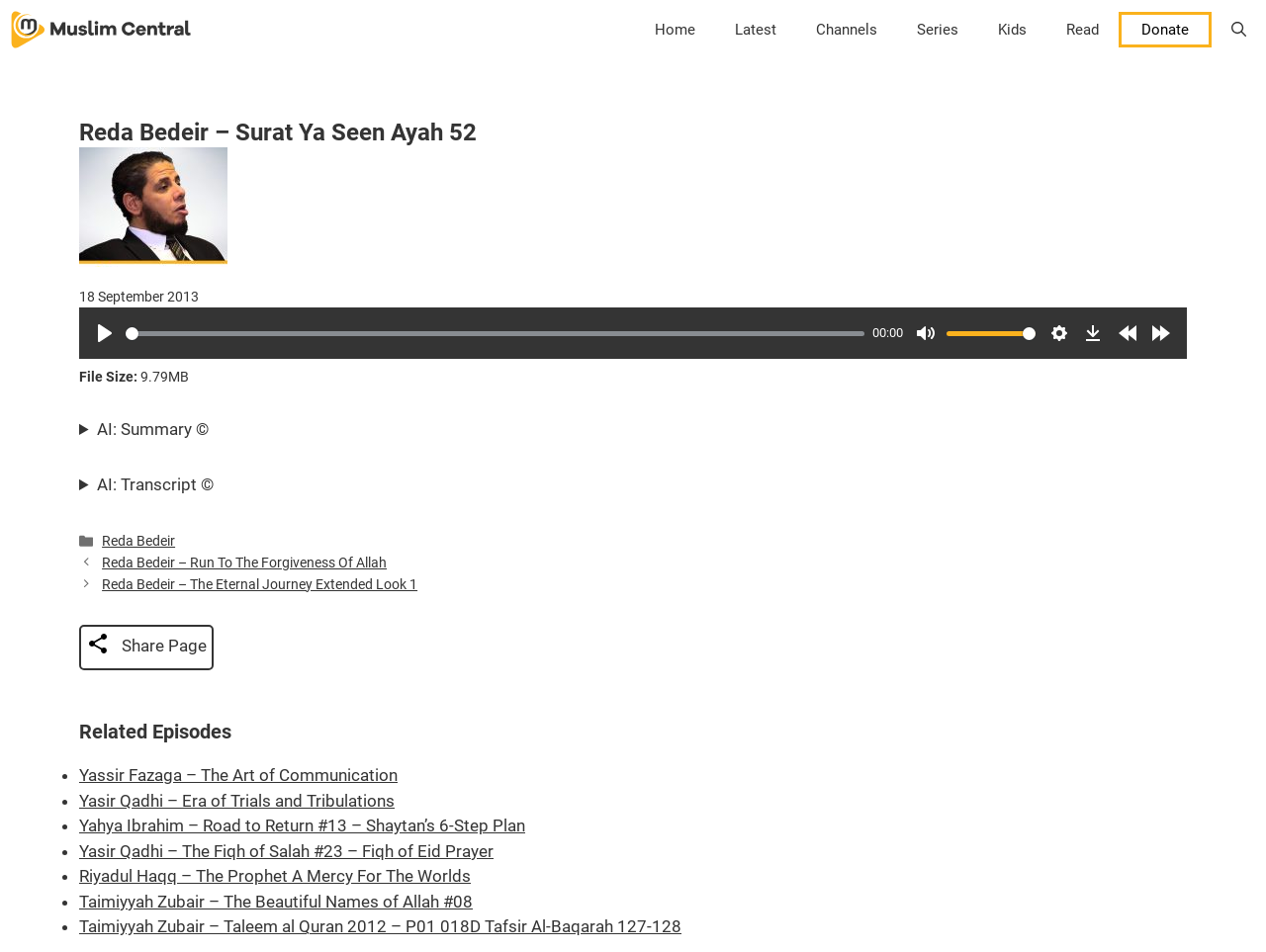Can you show the bounding box coordinates of the region to click on to complete the task described in the instruction: "View the related episodes"?

[0.062, 0.756, 0.938, 0.781]